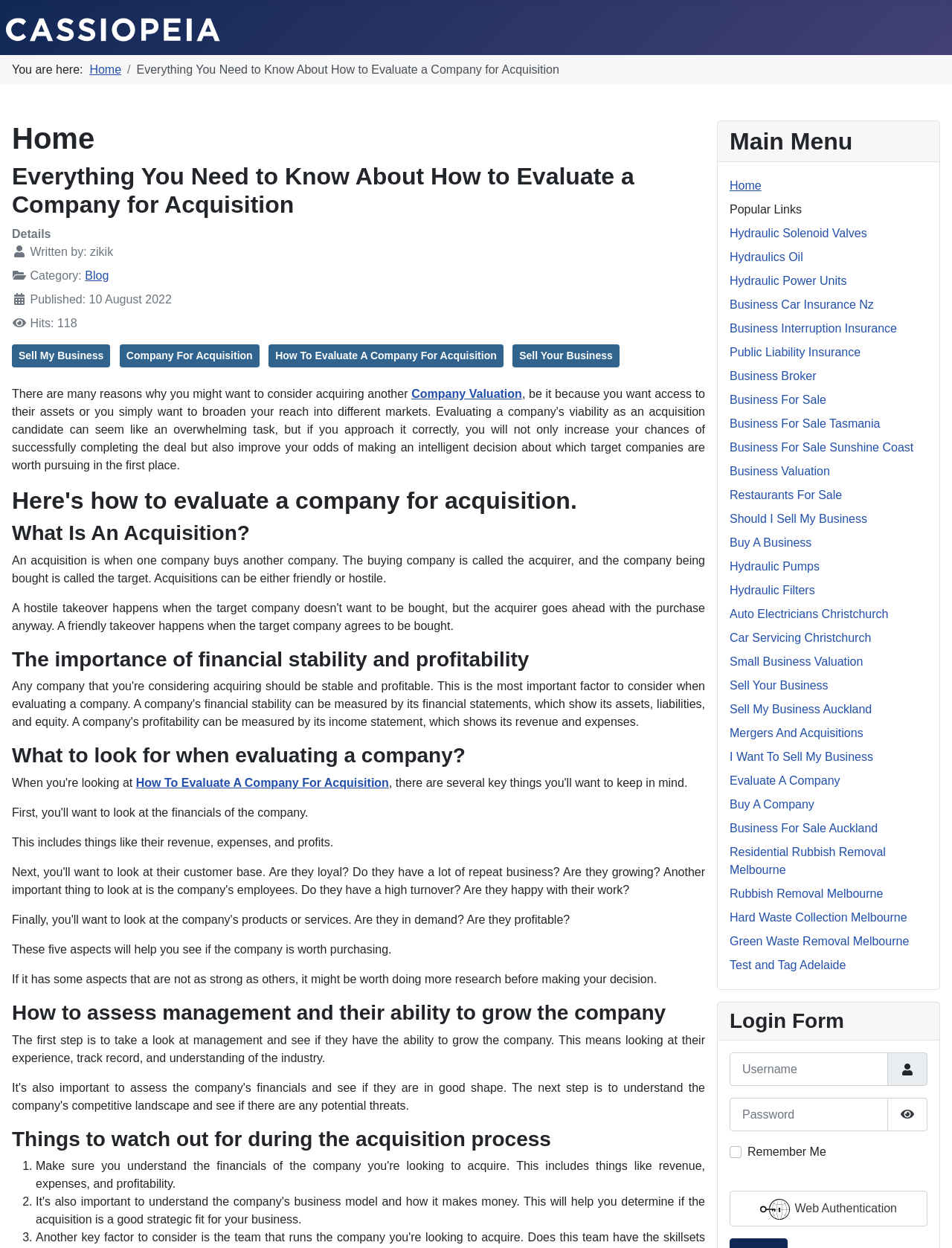Find the bounding box coordinates of the clickable area that will achieve the following instruction: "Click on the 'How To Evaluate A Company For Acquisition' link".

[0.282, 0.276, 0.529, 0.294]